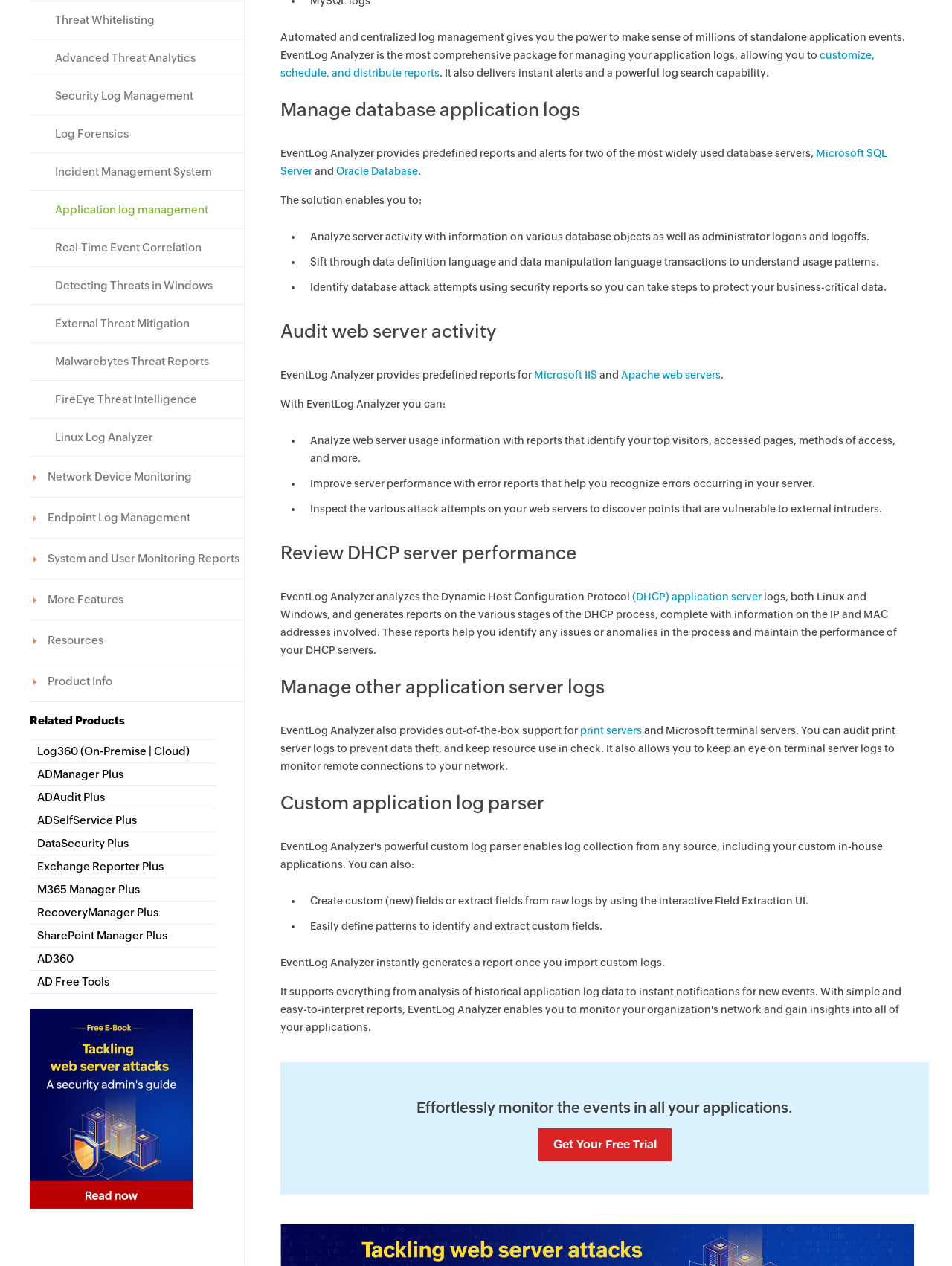Identify the bounding box coordinates of the area that should be clicked in order to complete the given instruction: "Explore Microsoft SQL Server reports". The bounding box coordinates should be four float numbers between 0 and 1, i.e., [left, top, right, bottom].

[0.295, 0.116, 0.932, 0.14]